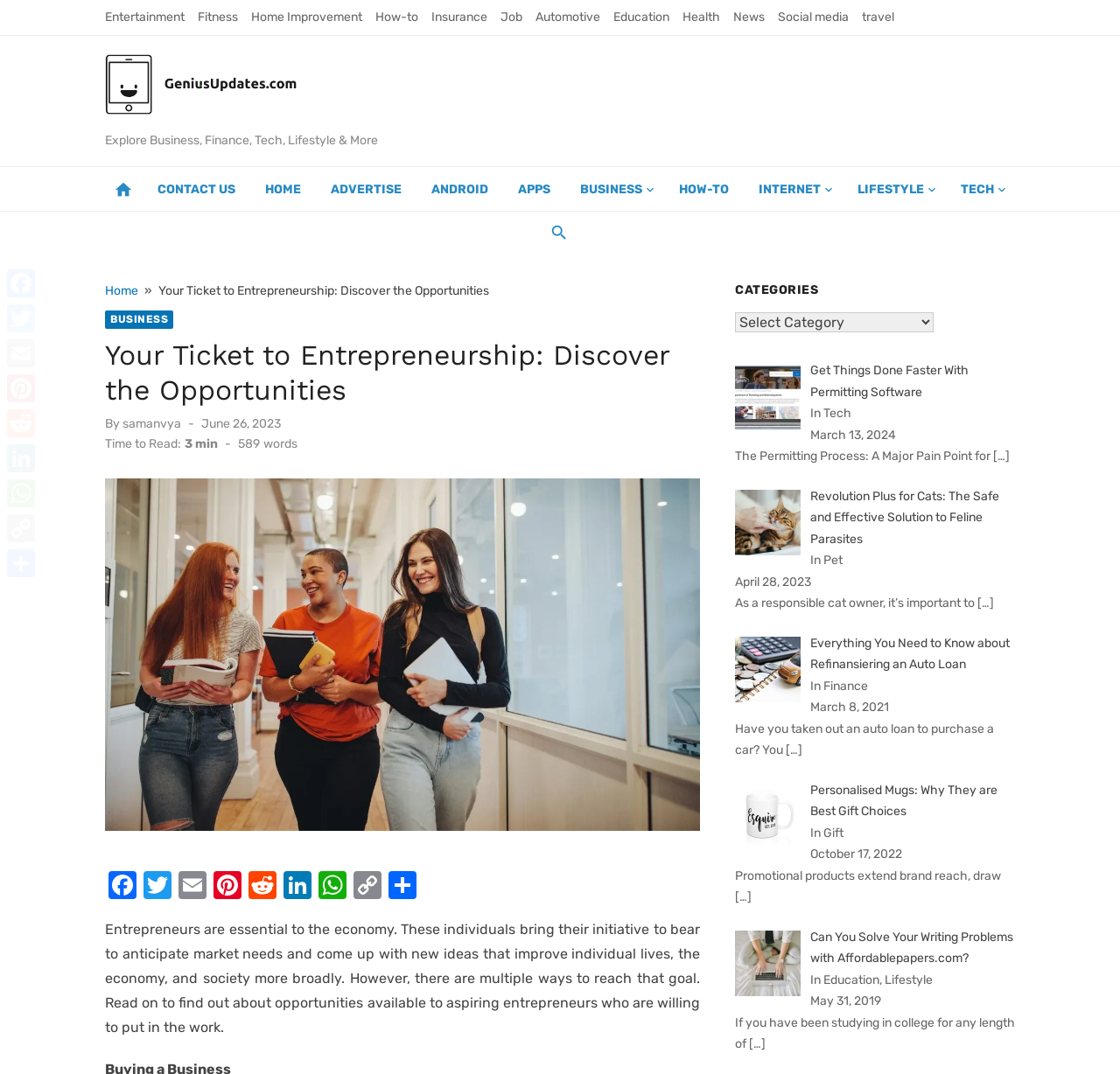Give an in-depth explanation of the webpage layout and content.

This webpage is titled "Your Ticket to Entrepreneurship: Discover the Opportunities" and is part of the Genius Updates website. At the top of the page, there is a navigation menu with links to various categories, including Entertainment, Fitness, Home Improvement, and more. Below this menu, there is a logo for Genius Updates, accompanied by a link to the home page.

The main content of the page is divided into two sections. On the left side, there is a header with the title of the page, followed by a brief introduction to entrepreneurship and its importance in the economy. Below this introduction, there are social media links and a section with links to other articles, categorized by topic.

On the right side of the page, there is a list of article summaries, each with a title, category, and date. The articles cover a range of topics, including technology, finance, and lifestyle. Each summary is accompanied by a "Read more" link.

At the bottom of the page, there is a section with links to popular categories, including Business, Finance, Tech, and Lifestyle. There is also a search bar and a link to the contact page.

Throughout the page, there are various images and icons, including a logo for Genius Updates and icons for social media platforms. The overall layout is clean and easy to navigate, with clear headings and concise text.